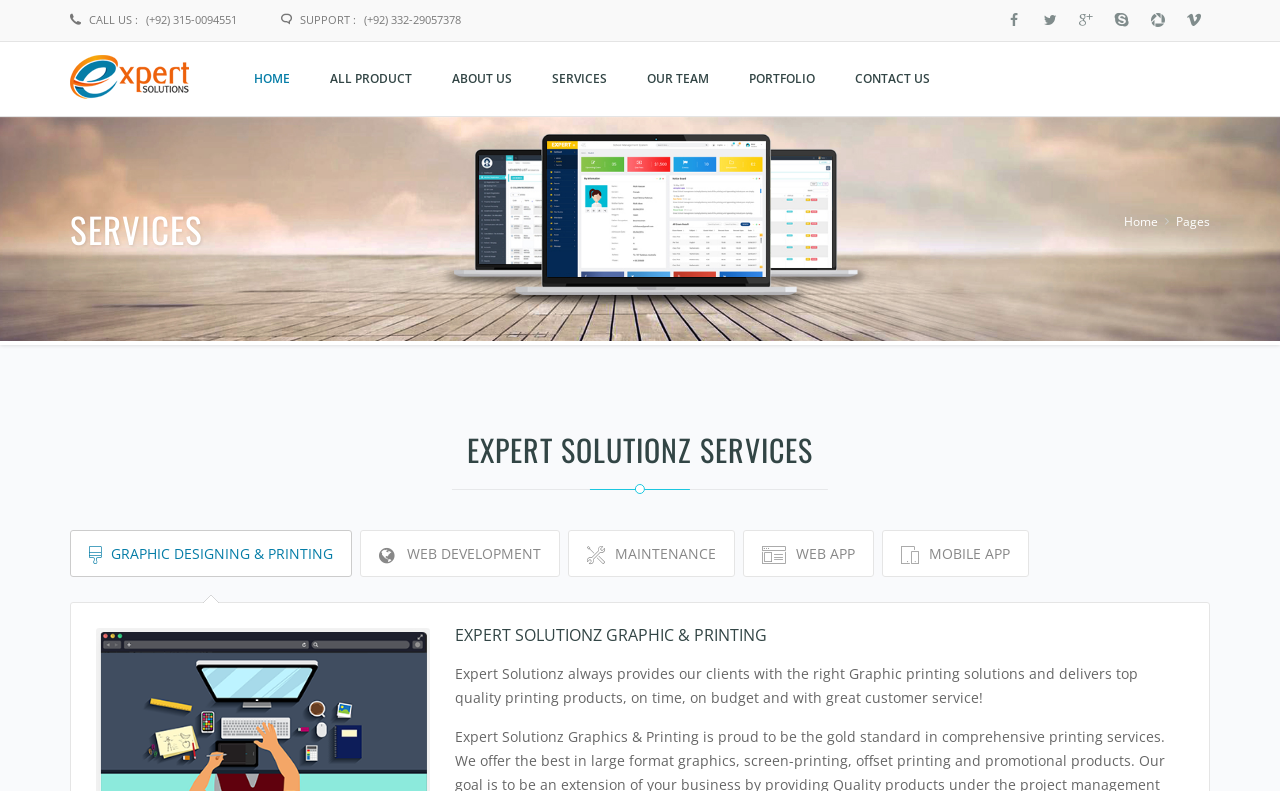Show the bounding box coordinates of the region that should be clicked to follow the instruction: "Click the CONTACT US link."

[0.652, 0.052, 0.742, 0.146]